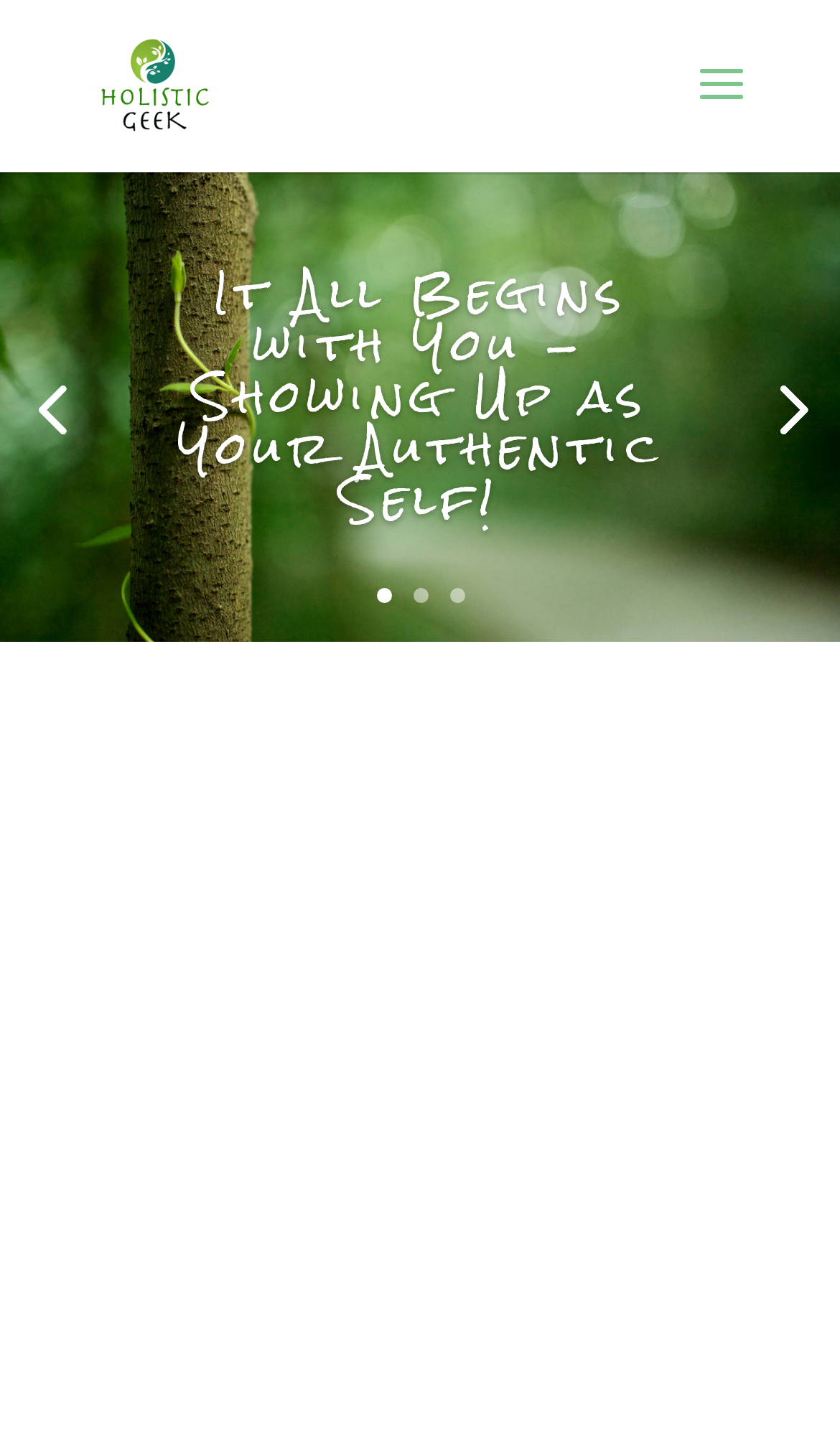Present a detailed account of what is displayed on the webpage.

The webpage is about Scott Schumacher, a self-proclaimed Holistic Geek living in Minnesota. At the top left of the page, there is a link and an image, both labeled "Holistic Geek", which likely serve as a logo or branding element. Below this, there is a search bar that spans almost the entire width of the page.

The main content of the page is divided into two sections, each contained within a table layout. The first section has a heading that reads "It All Begins with You - Showing Up as Your Authentic Self!", which suggests that this section may be about personal growth or self-improvement. The second section has a heading that reads "Creative Marketing for Your Skills and Passions", which implies that this section may be about marketing or career development.

At the bottom of the page, there are five links, arranged in a horizontal row. The first link is labeled "4" and is located at the bottom left of the page. The second link is labeled "5" and is located at the bottom right of the page. The remaining three links, labeled "1", "2", and "3", are clustered together near the center of the page.